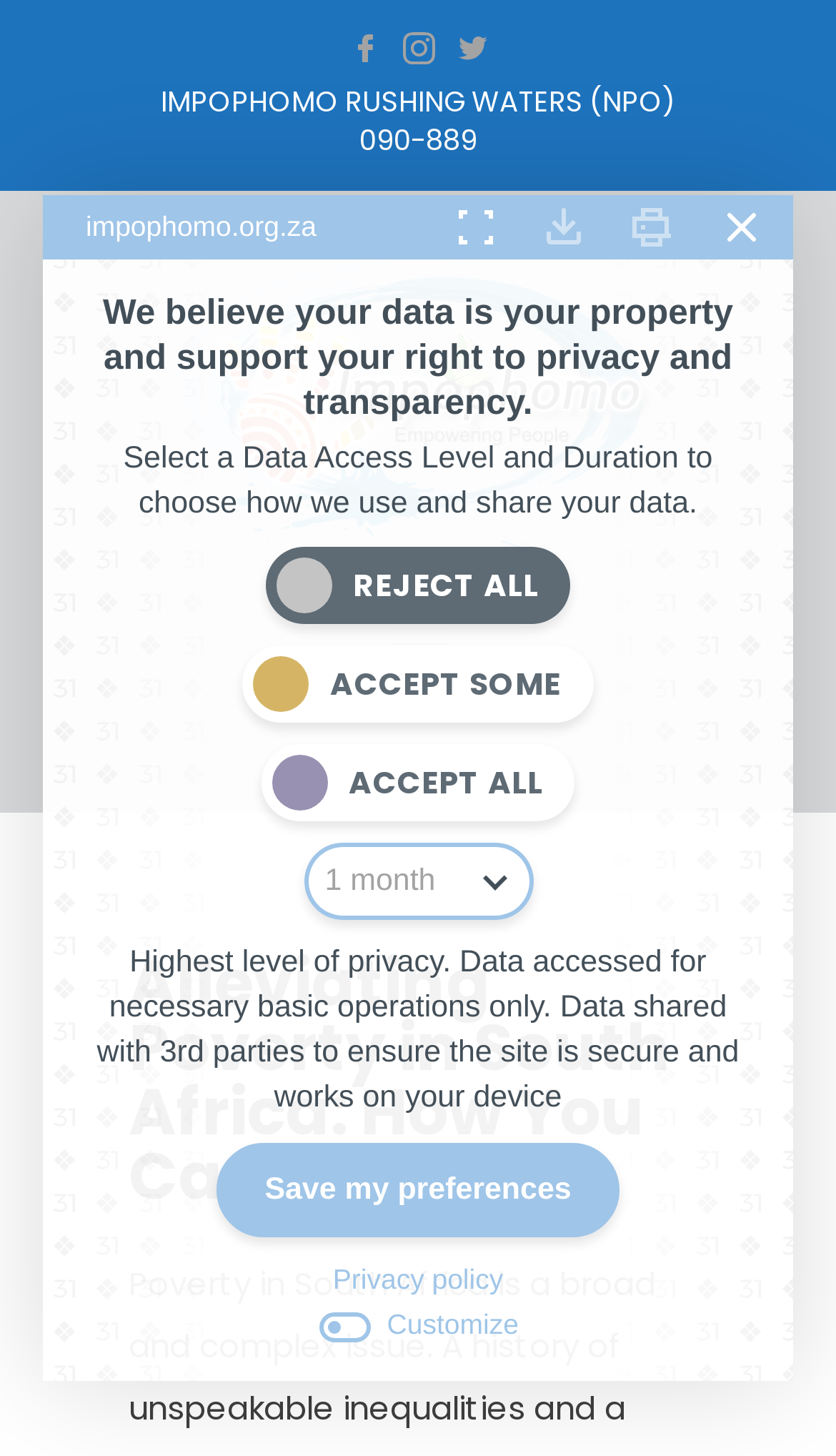How many links are on the webpage?
Please answer the question with a single word or phrase, referencing the image.

2